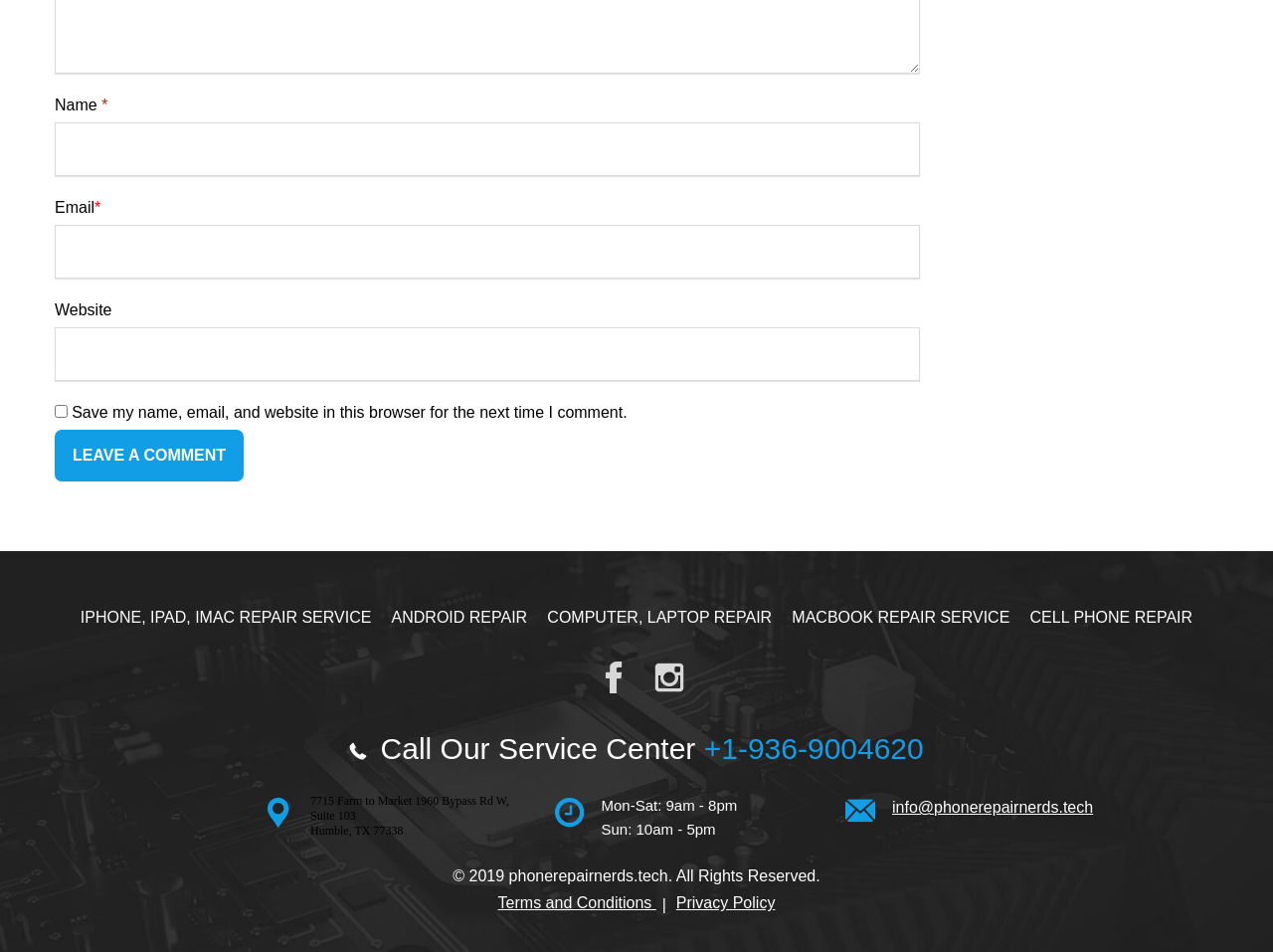Locate the bounding box coordinates of the item that should be clicked to fulfill the instruction: "Call the service center".

[0.553, 0.769, 0.726, 0.804]